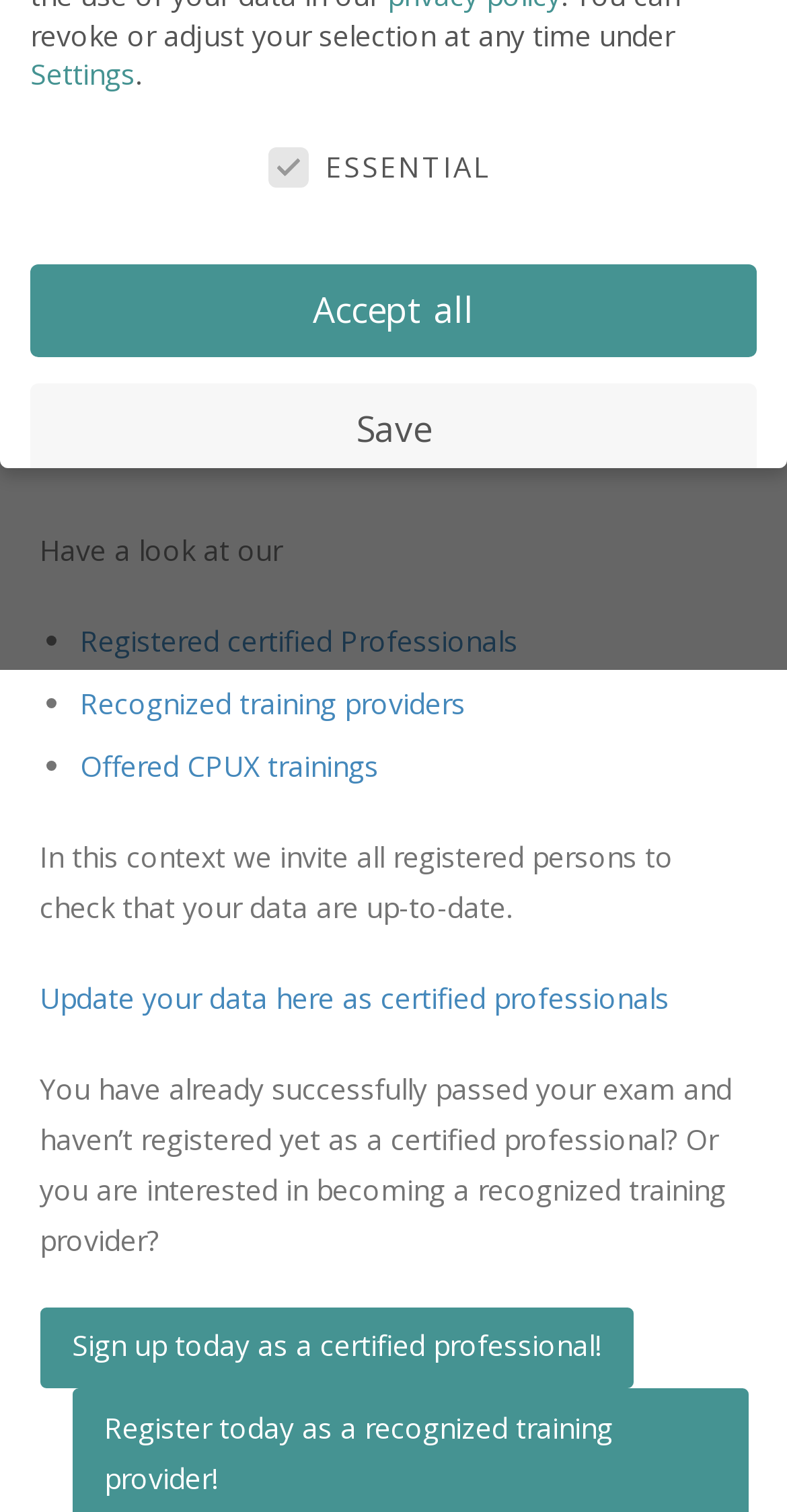Provide the bounding box coordinates of the HTML element this sentence describes: "Accept all".

[0.038, 0.175, 0.962, 0.236]